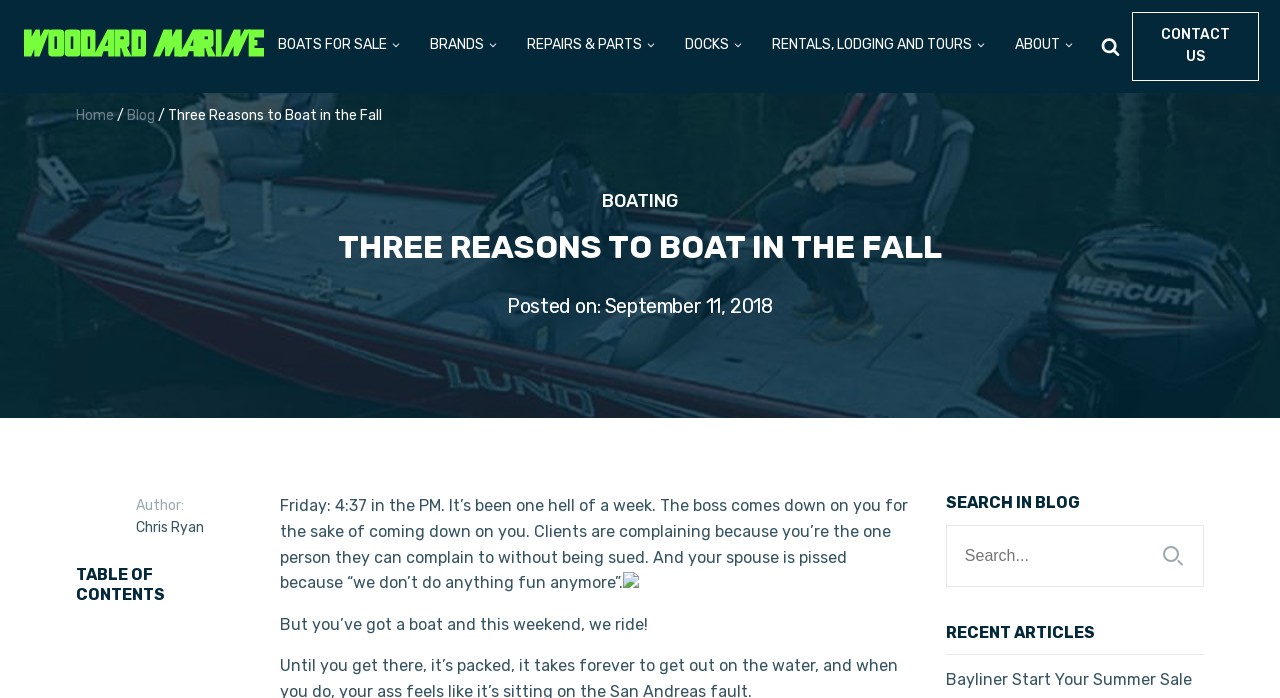Explain in detail what is displayed on the webpage.

This webpage is about boating in the fall and presents three reasons to do so. At the top, there are several links to skip to different sections of the page, including content, menu, and footer. Below these links, there is a row of buttons for navigating to different parts of the website, including "BOATS FOR SALE", "BRANDS", "REPAIRS & PARTS", "DOCKS", "RENTALS, LODGING AND TOURS", and "ABOUT". Each button has an arrow icon next to it.

To the right of these buttons, there is a search button with a magnifying glass icon. Next to the search button is a link to "CONTACT US". Below these elements, there is a breadcrumb navigation menu showing the current page's location within the website.

The main content of the page starts with a heading "THREE REASONS TO BOAT IN THE FALL" and a subheading with the date "September 11, 2018". The article is written by Chris Ryan and has a table of contents. The content is divided into sections, each with a heading and a brief summary of the text. There are also images scattered throughout the article.

At the bottom of the page, there is a search box to search within the blog, and a section titled "RECENT ARTICLES" with a link to a recent article titled "Bayliner Start Your Summer Sale".